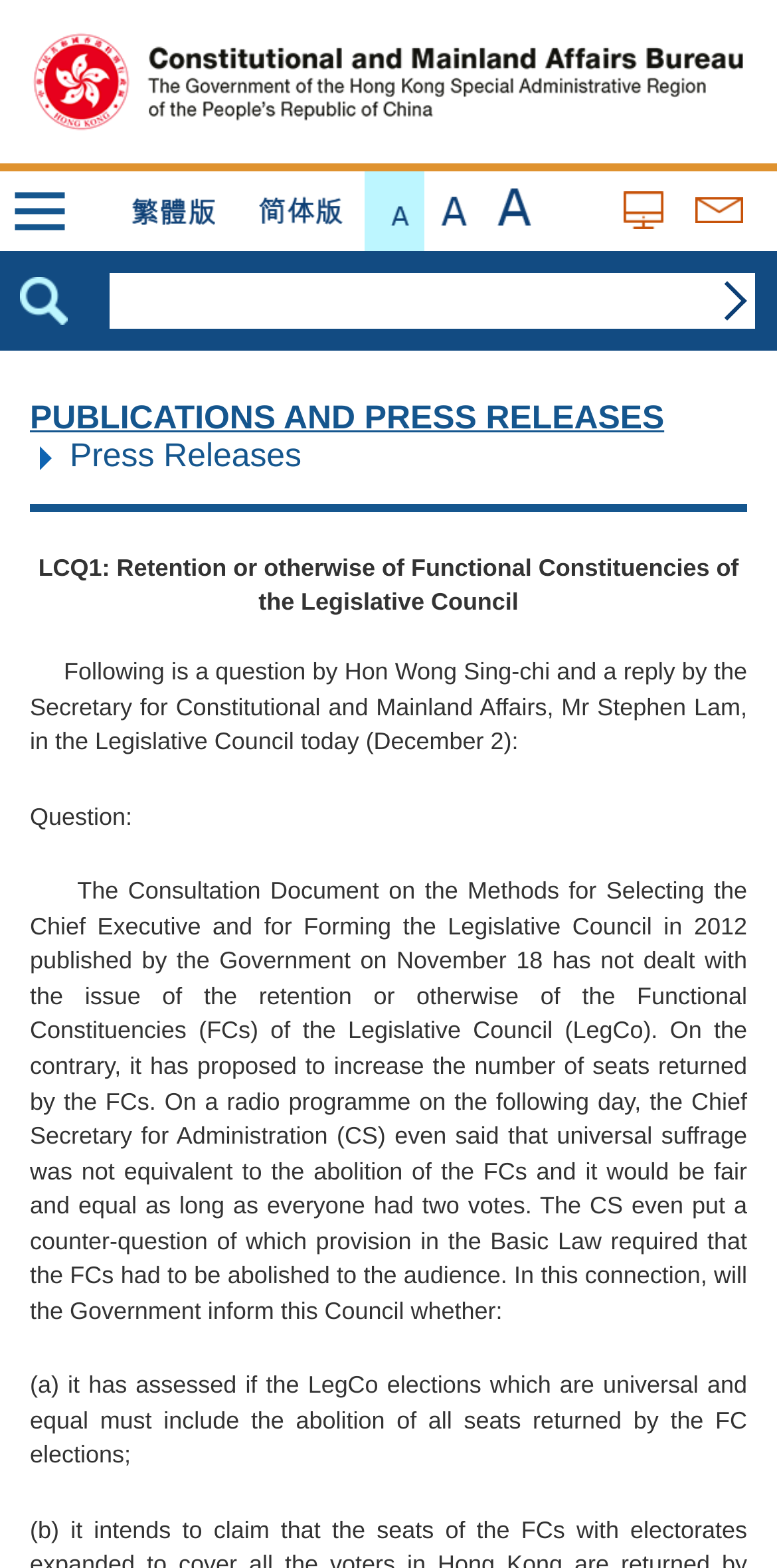Please identify the bounding box coordinates of the area I need to click to accomplish the following instruction: "Search for press releases".

[0.138, 0.172, 0.974, 0.21]